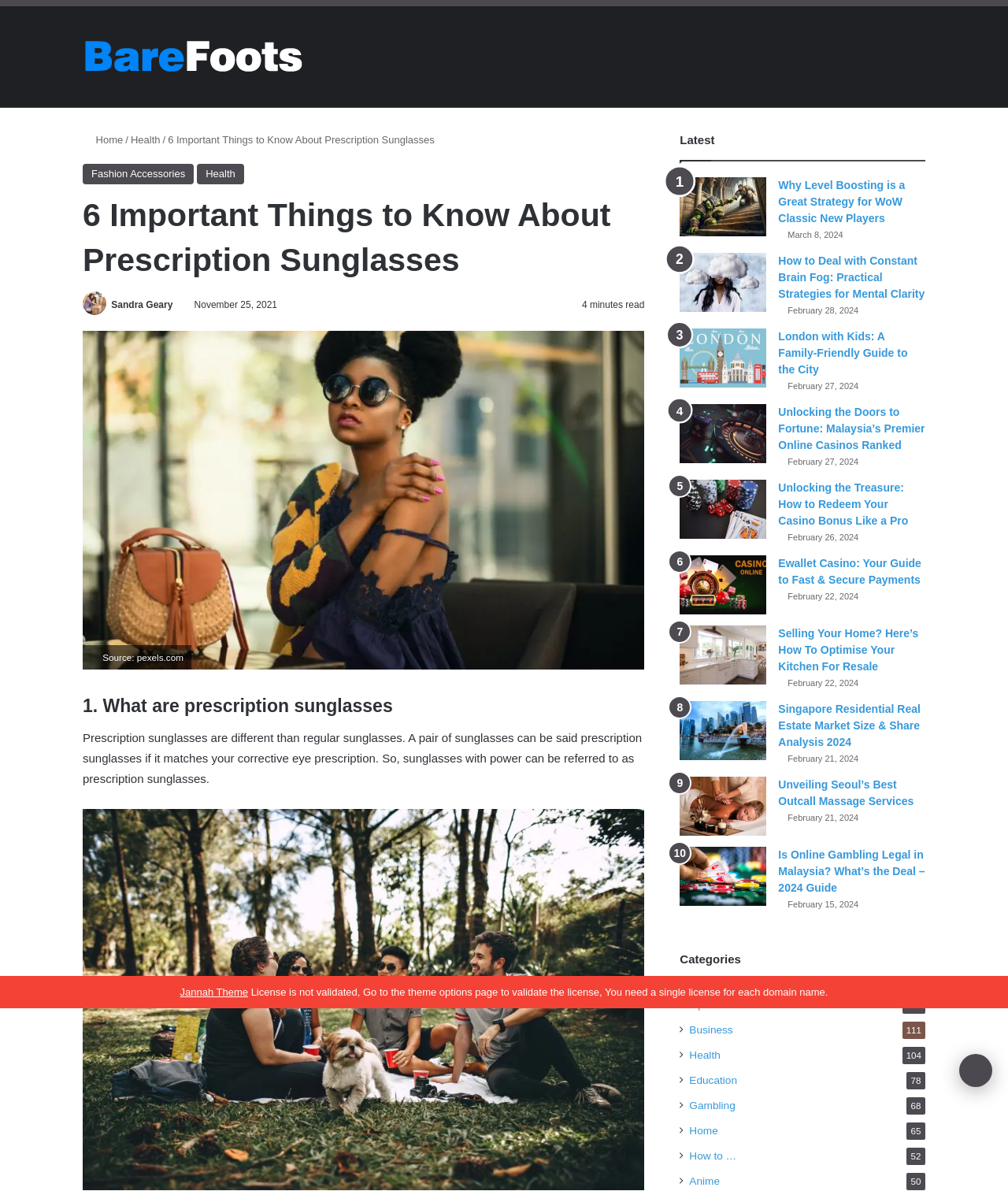How many categories are listed on the webpage?
Using the image, provide a concise answer in one word or a short phrase.

9